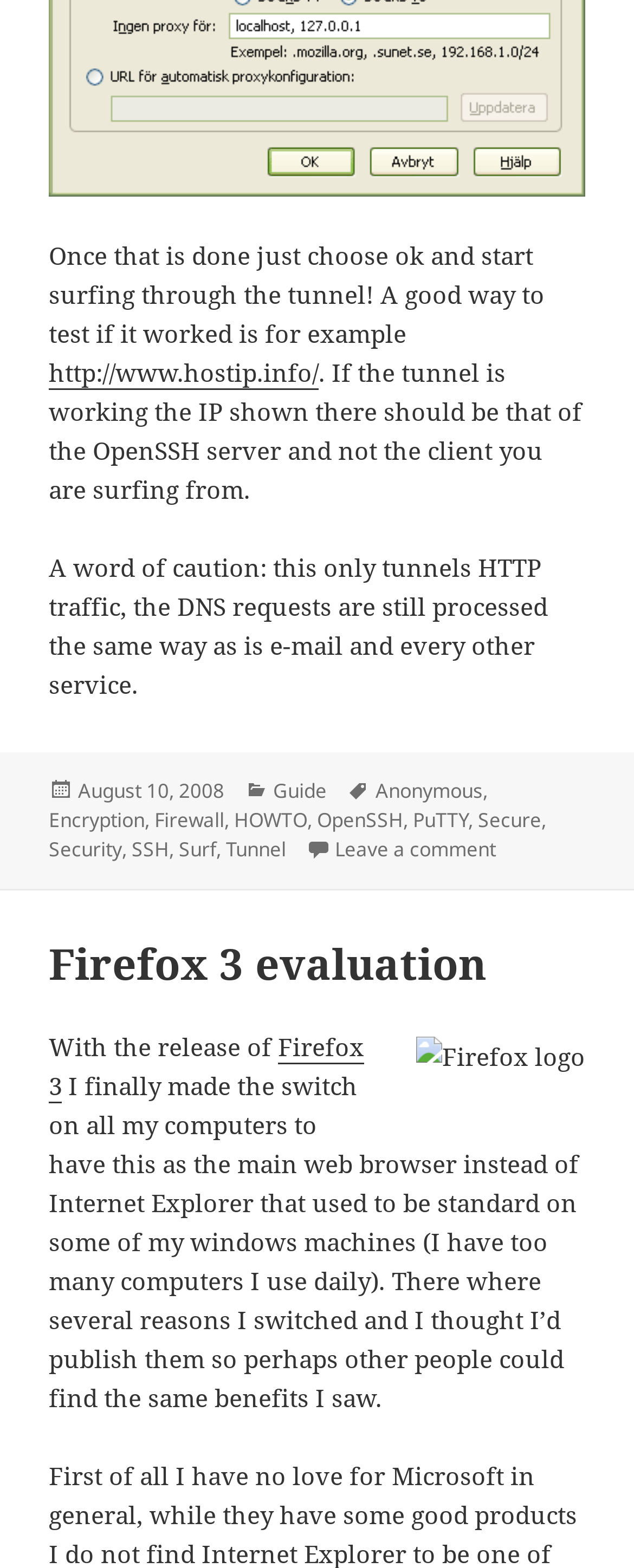Identify the coordinates of the bounding box for the element described below: "Security". Return the coordinates as four float numbers between 0 and 1: [left, top, right, bottom].

[0.077, 0.533, 0.192, 0.552]